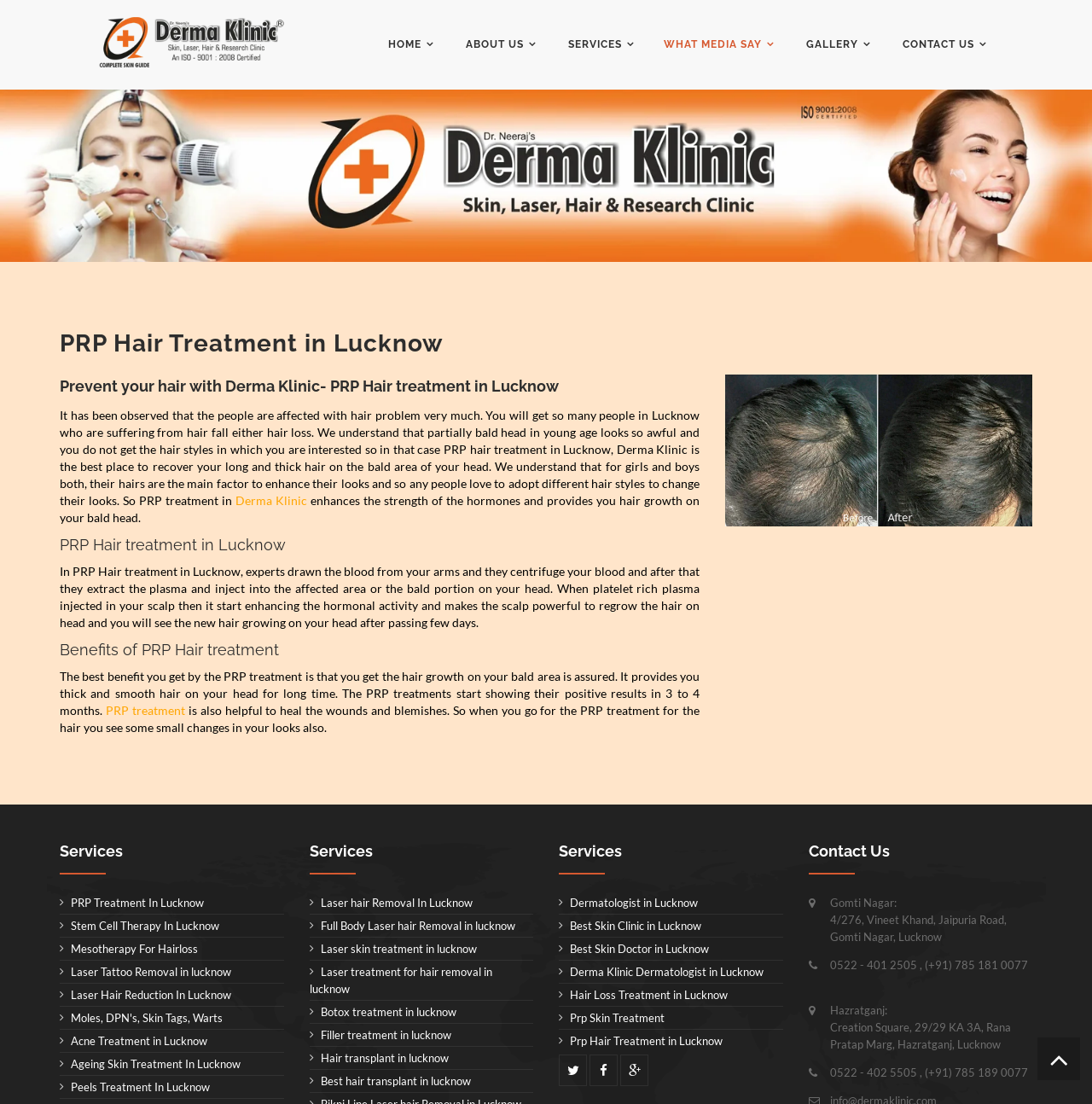What services are offered by the clinic?
Based on the image content, provide your answer in one word or a short phrase.

Skin and hair treatments